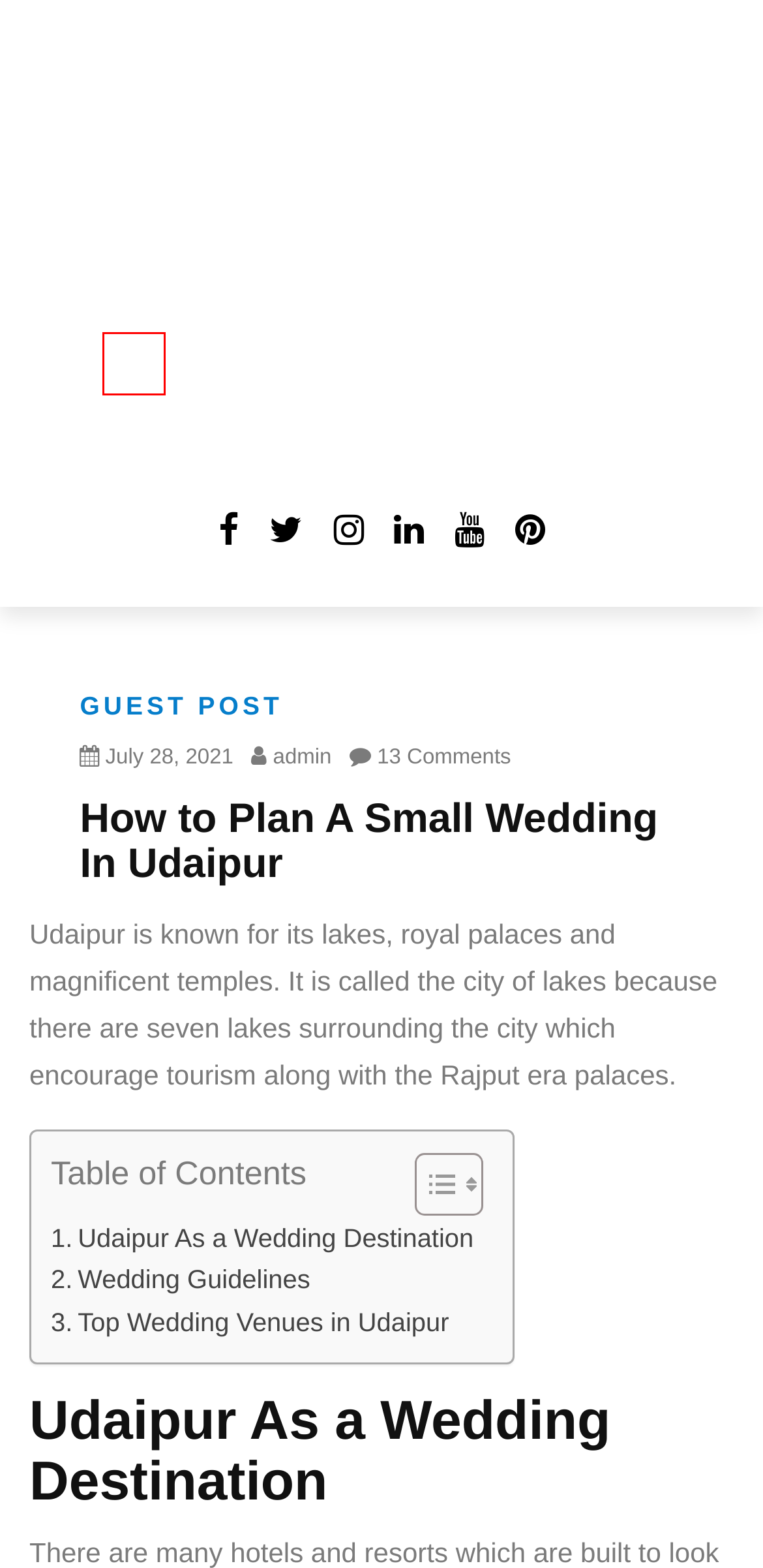You are given a screenshot of a webpage with a red bounding box around an element. Choose the most fitting webpage description for the page that appears after clicking the element within the red bounding box. Here are the candidates:
A. Every Corner Of World
B. Every Corner Of World - A Fashionable Girl Who Loves To Travel
C. Pamela, Author at Every Corner Of World
D. ZenithBuzz -
E. follow.it | Feedburner Alternative - Get more readers
F. July 2021 - Every Corner Of World
G. Story of a Mom, Motherhood & Beyond! - A Health and Lifestyle Mamma blog
H. Guest Post Archives - Every Corner Of World

A